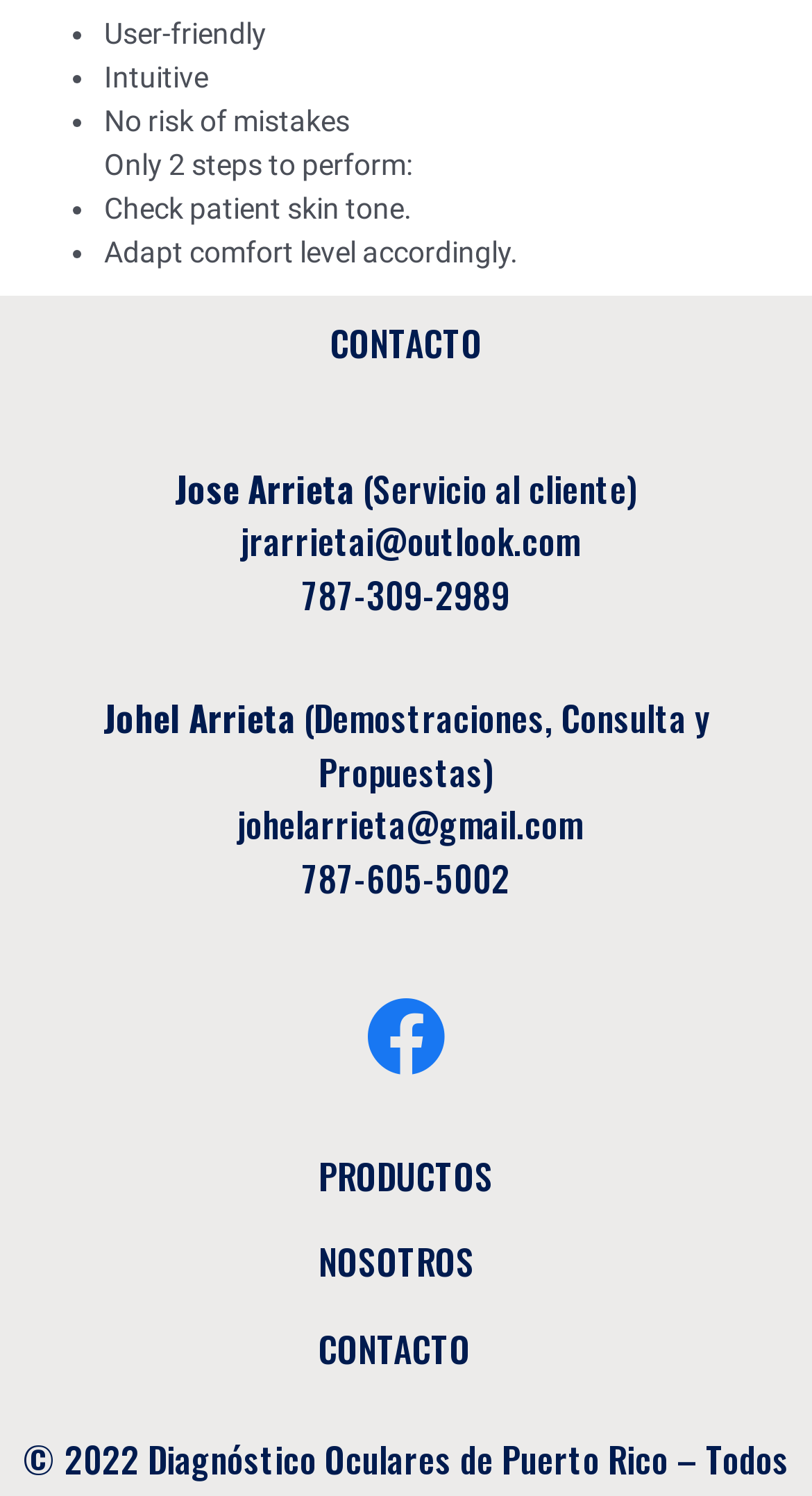Refer to the image and answer the question with as much detail as possible: What is the name of the product or service?

The webpage mentions a product or service called CONTACTO, but does not provide further information about what it is or what it does.